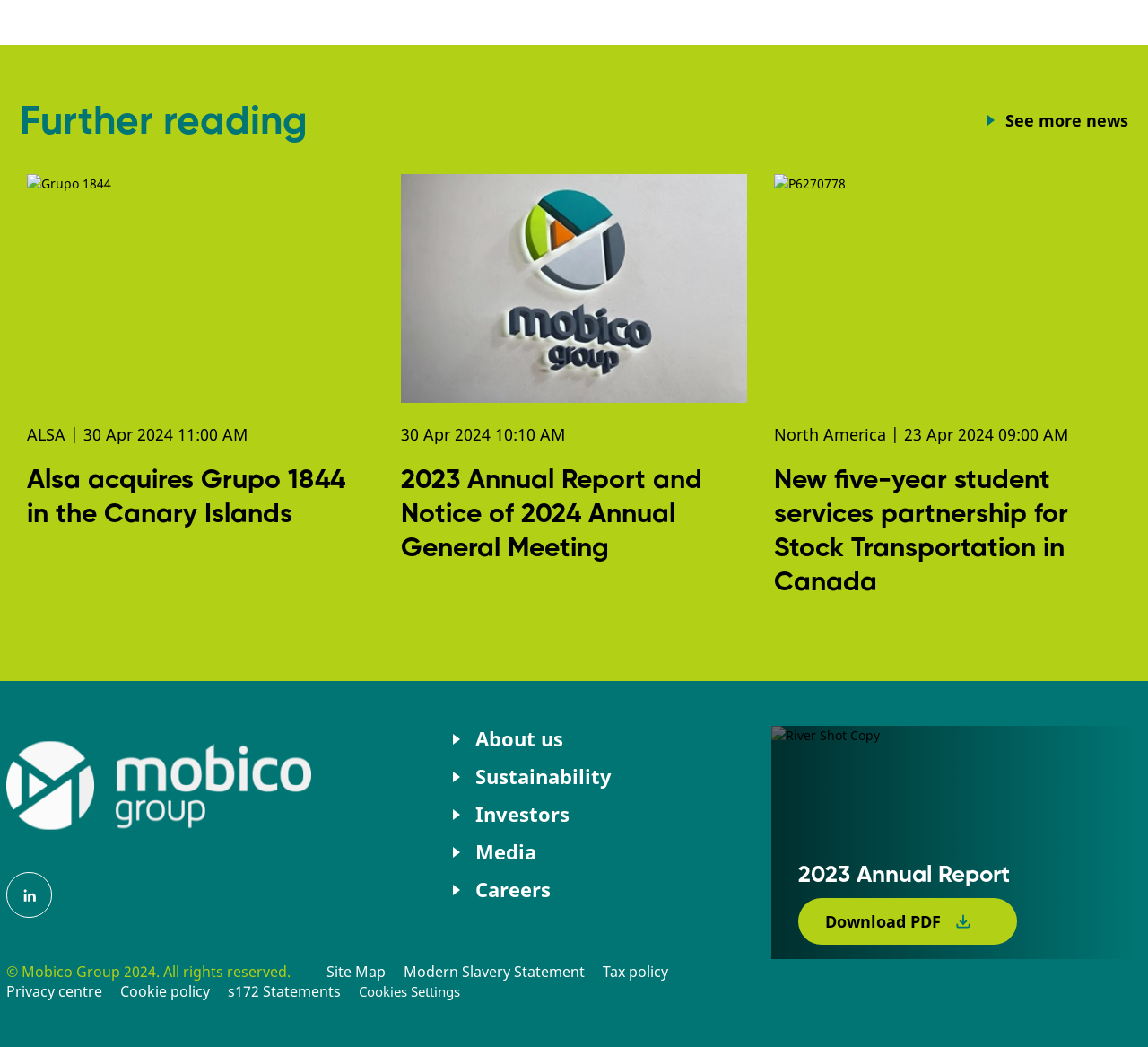Answer the question below with a single word or a brief phrase: 
What is the link to download the 2023 Annual Report?

Download PDF